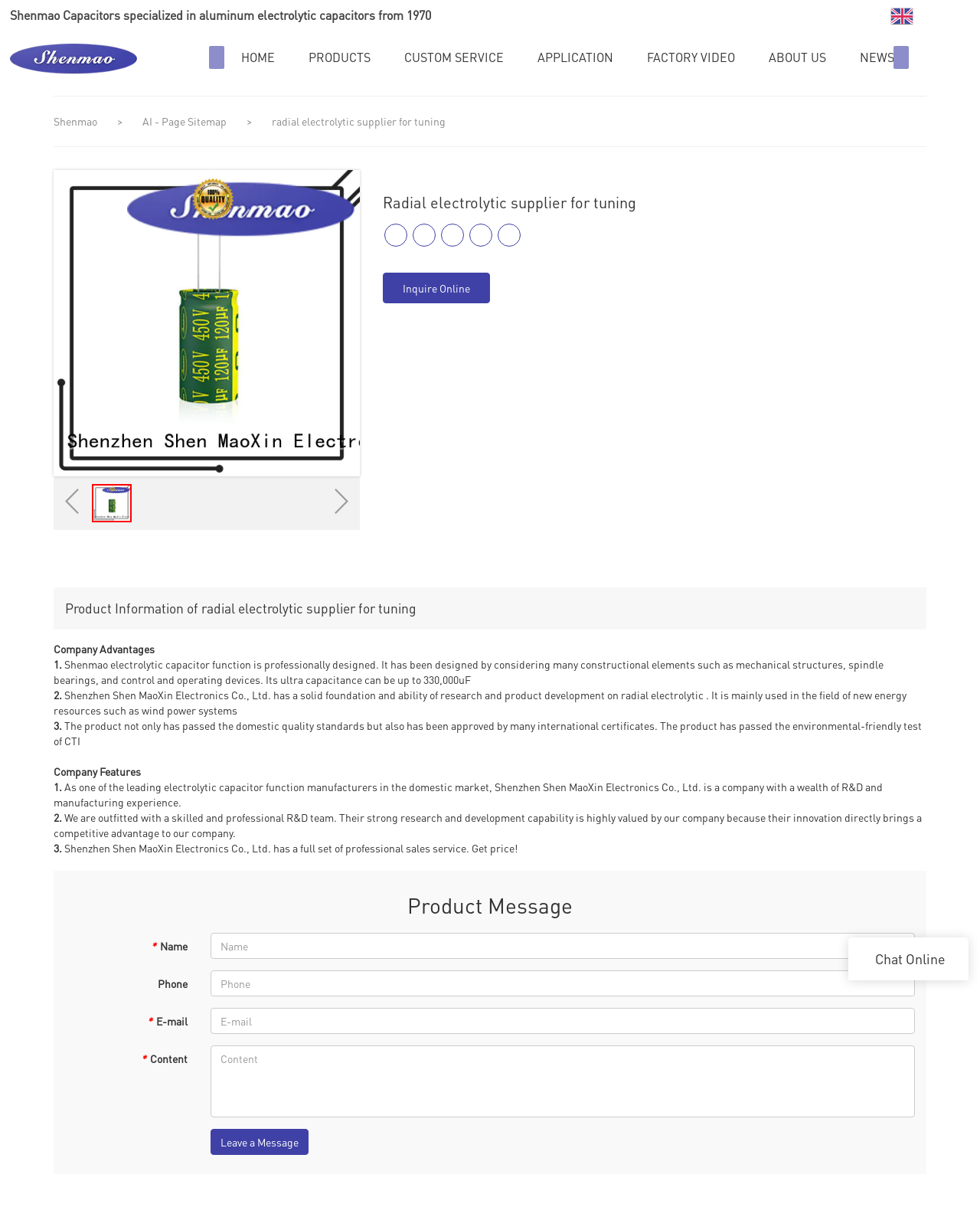Pinpoint the bounding box coordinates of the element to be clicked to execute the instruction: "Click the Leave a Message button".

[0.215, 0.935, 0.315, 0.957]